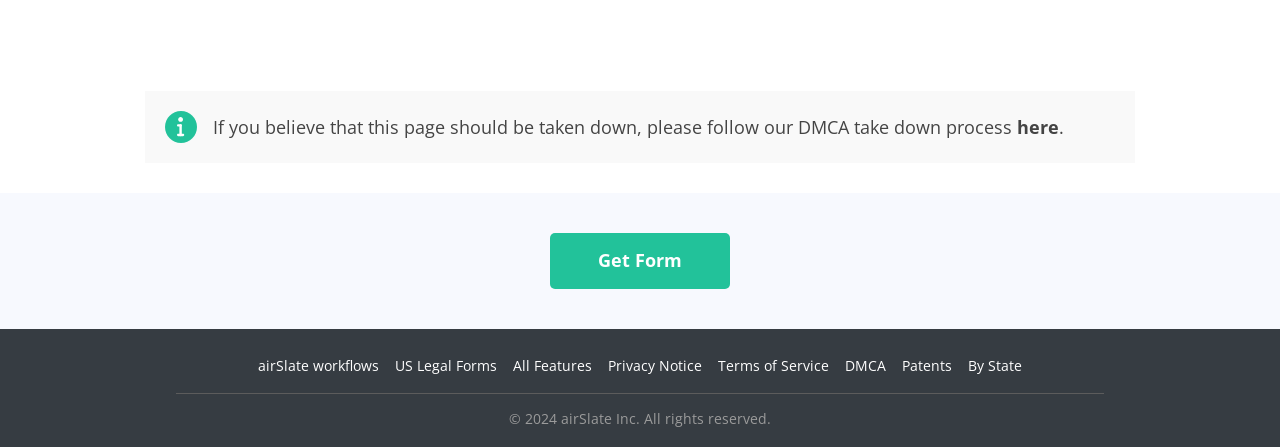How many links are there in the footer?
Refer to the screenshot and deliver a thorough answer to the question presented.

The footer section of the webpage contains 9 links, which are 'airSlate workflows', 'US Legal Forms', 'All Features', 'Privacy Notice', 'Terms of Service', 'DMCA', 'Patents', and 'By State'.